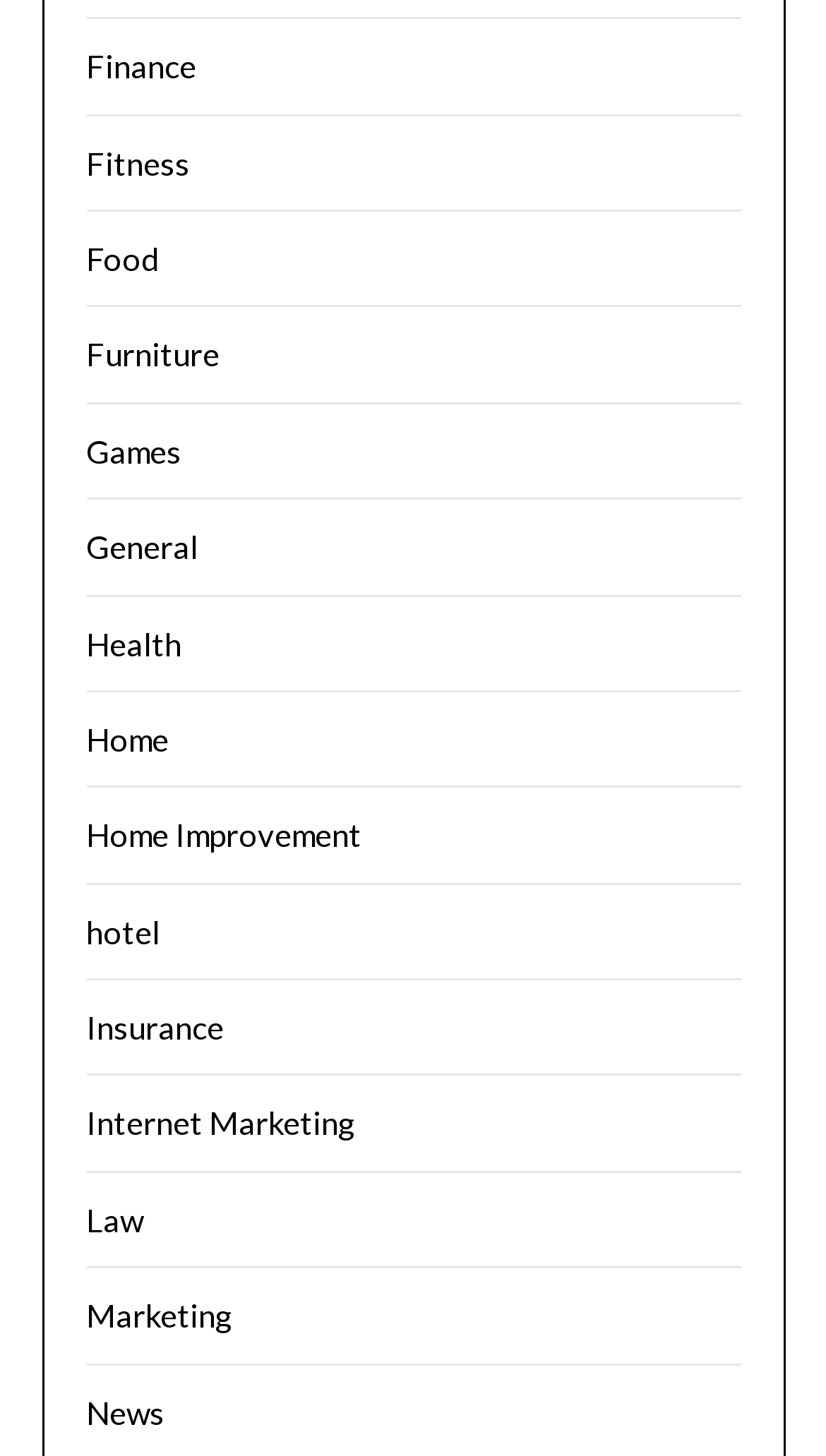How many categories are listed?
Using the image as a reference, deliver a detailed and thorough answer to the question.

I counted the number of links listed on the webpage, starting from 'Finance' to 'News', and found a total of 19 categories.